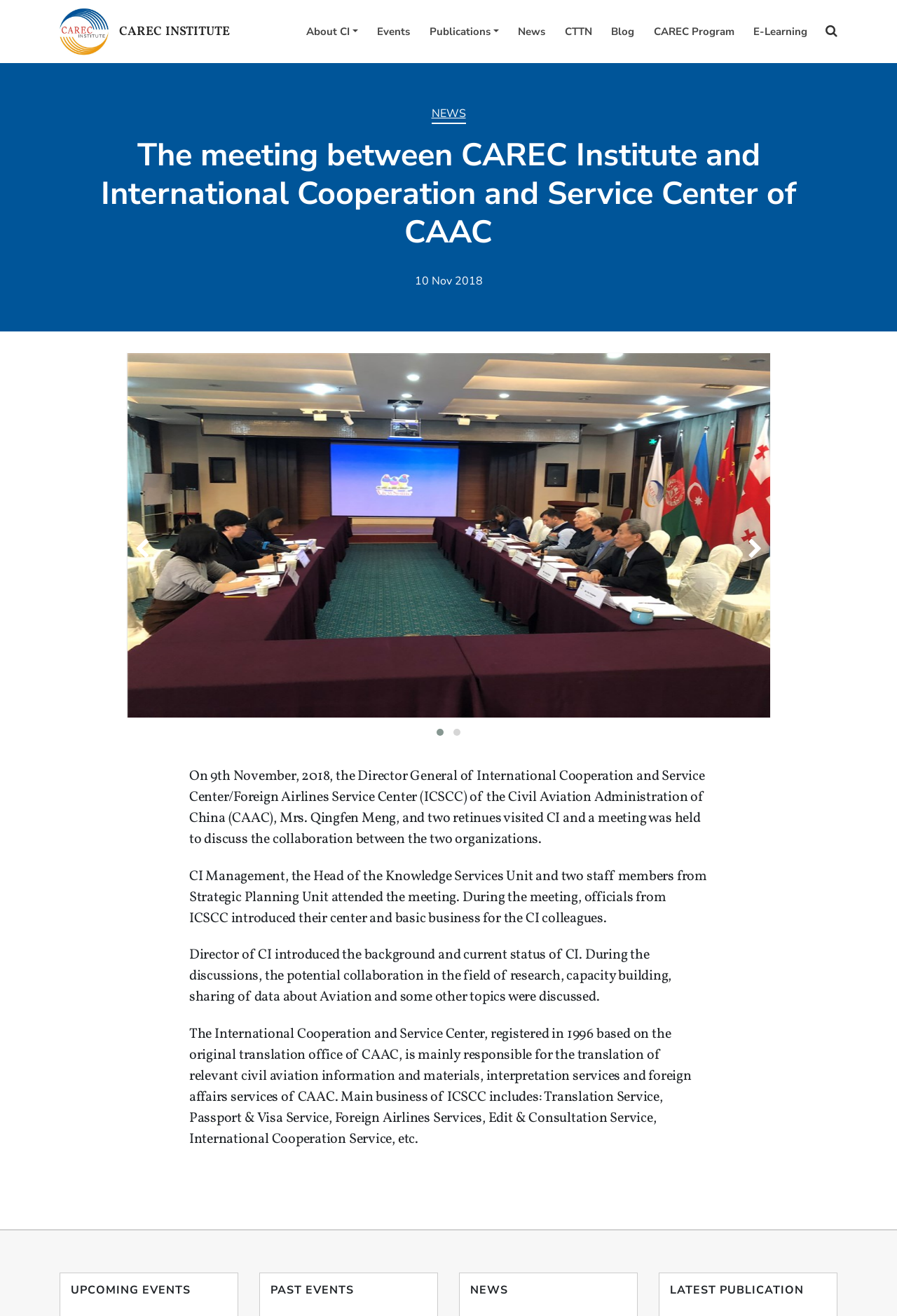Please provide a comprehensive response to the question based on the details in the image: What is the name of the Director General of ICSCC?

I found the name of the Director General of ICSCC by reading the static text element that describes the meeting, which mentions 'Mrs. Qingfen Meng, and two retinues visited CI'.